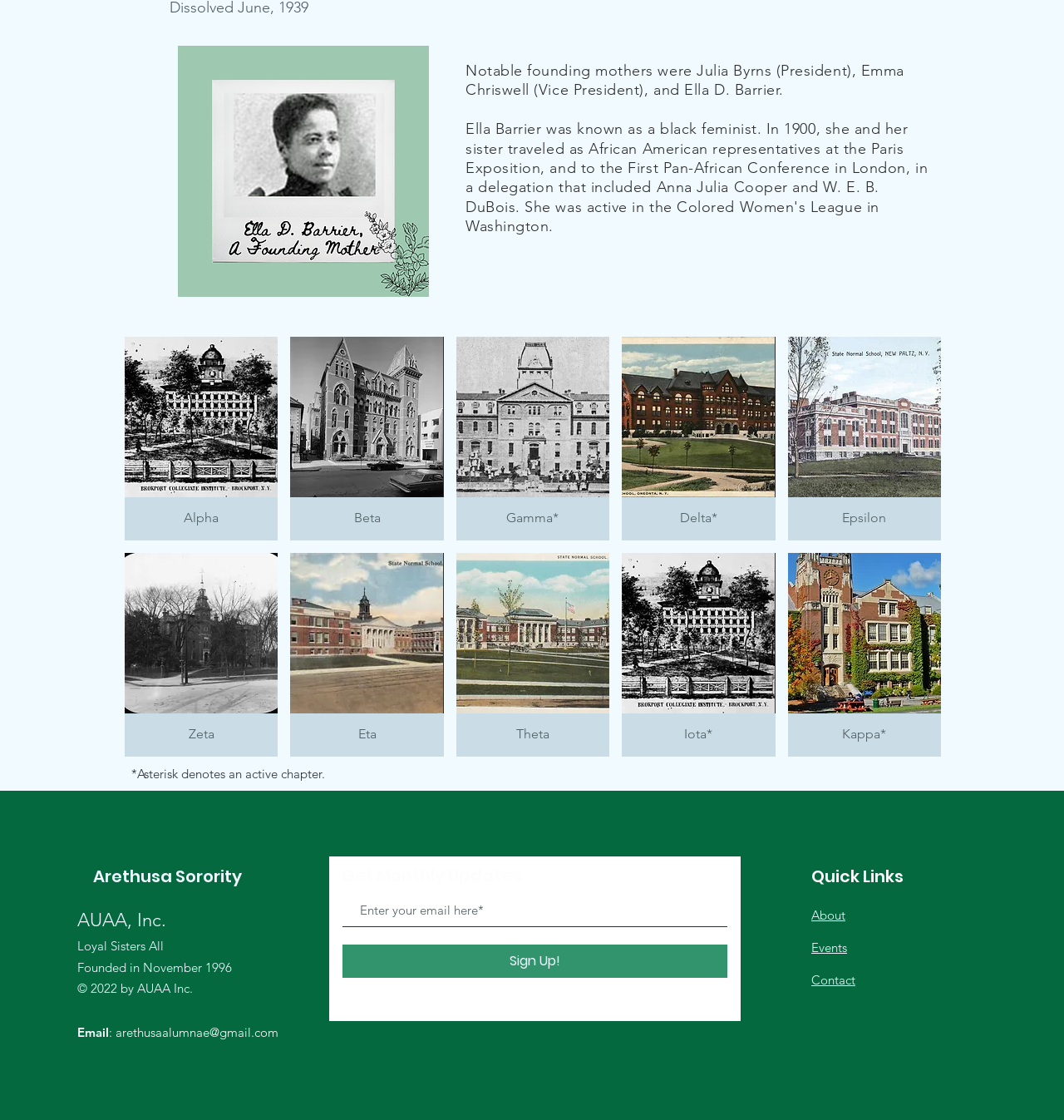Using the description: "Gamma*press to zoom", determine the UI element's bounding box coordinates. Ensure the coordinates are in the format of four float numbers between 0 and 1, i.e., [left, top, right, bottom].

[0.429, 0.301, 0.573, 0.483]